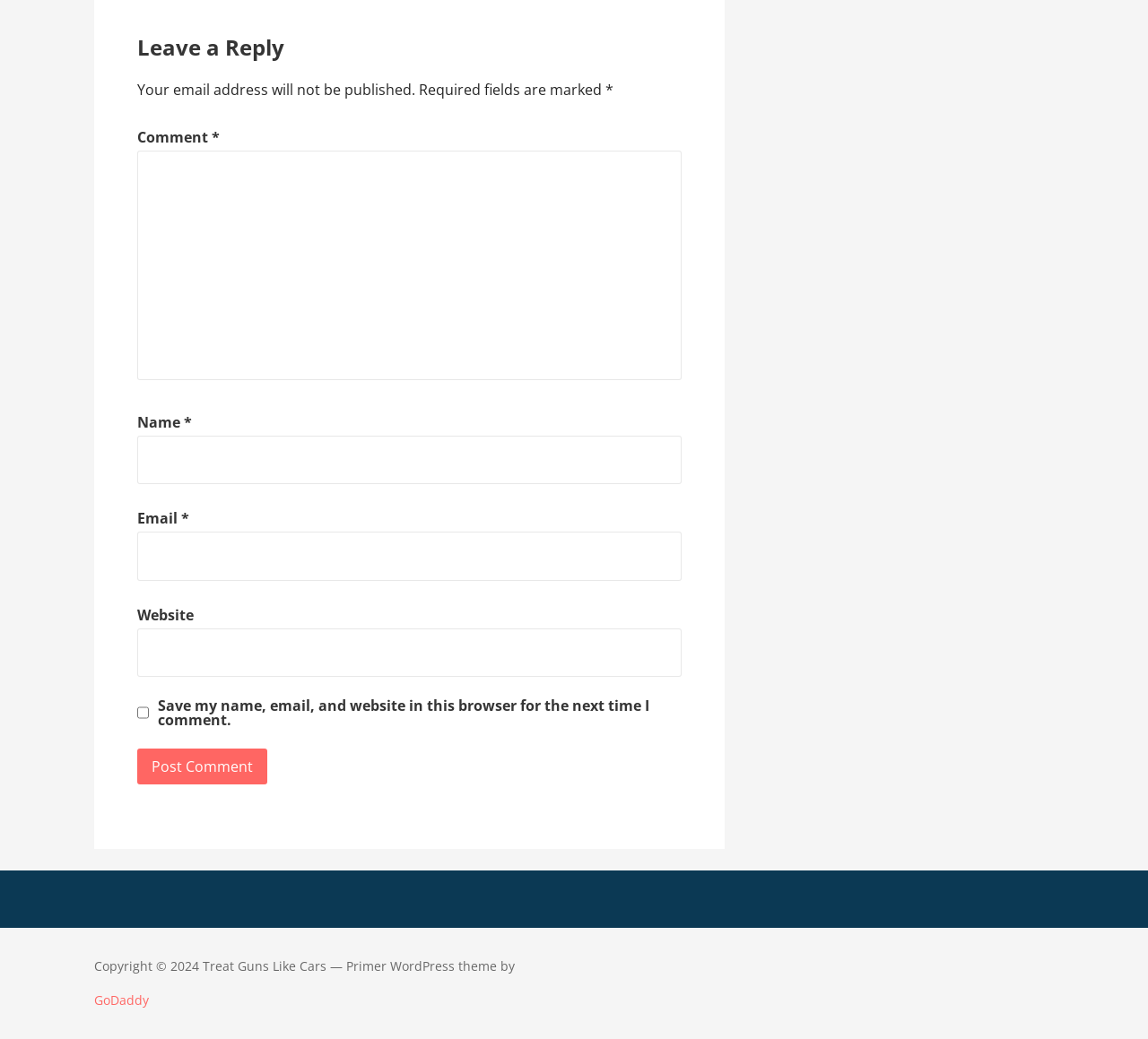Using floating point numbers between 0 and 1, provide the bounding box coordinates in the format (top-left x, top-left y, bottom-right x, bottom-right y). Locate the UI element described here: parent_node: Website name="url"

[0.12, 0.605, 0.594, 0.652]